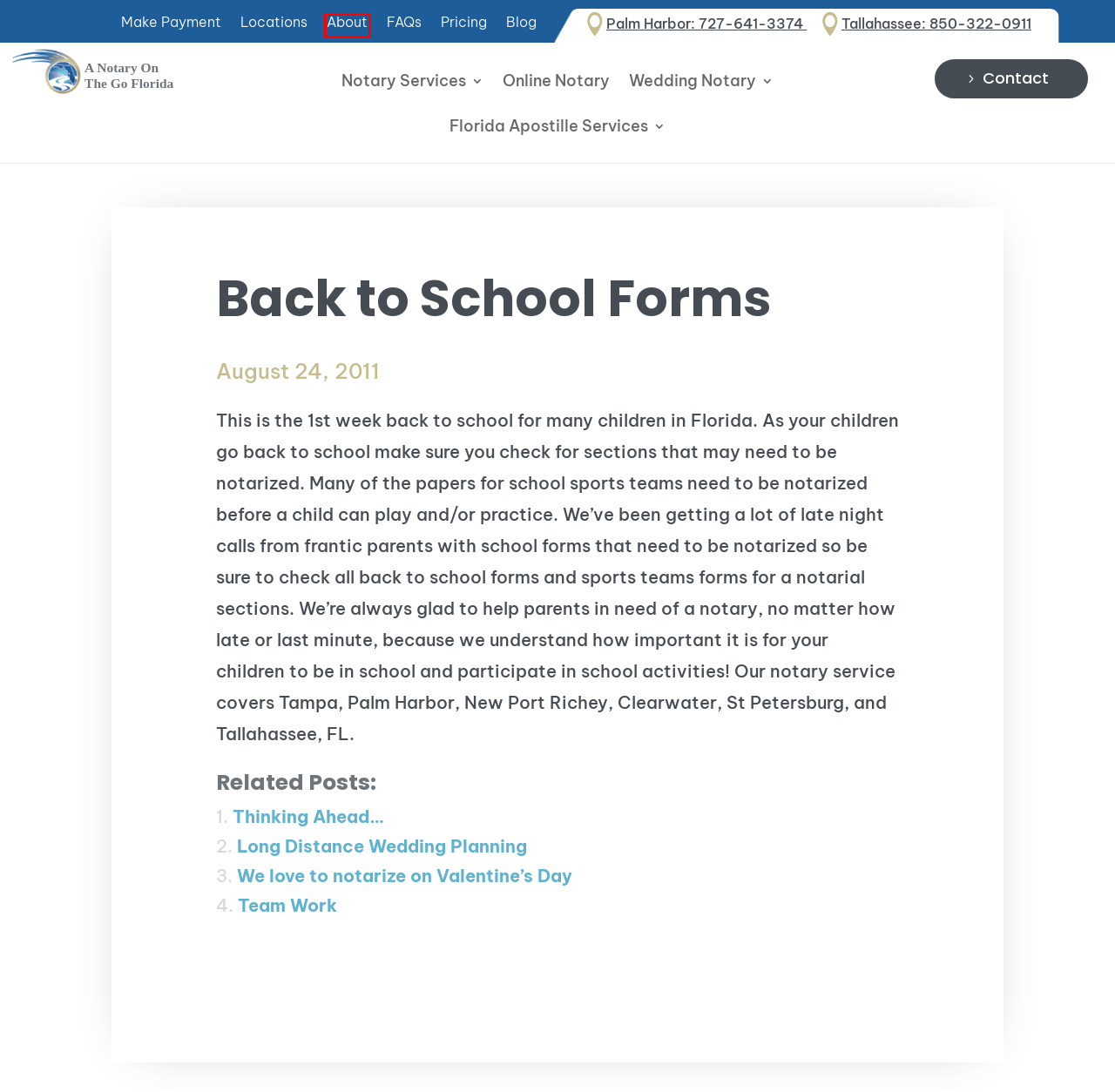You are presented with a screenshot of a webpage containing a red bounding box around a particular UI element. Select the best webpage description that matches the new webpage after clicking the element within the bounding box. Here are the candidates:
A. Blog - A Notary On The Go
B. About Us - A Notary On The Go
C. Apostille in Florida - Online Apostille - A Notary on the Go
D. Contact Us - A Notary On The Go
E. We love to notarize on Valentine's Day - A Notary On The Go
F. Pricing - A Notary On The Go
G. Notary Services - A Notary On The Go
H. Thinking Ahead... - A Notary On The Go

B